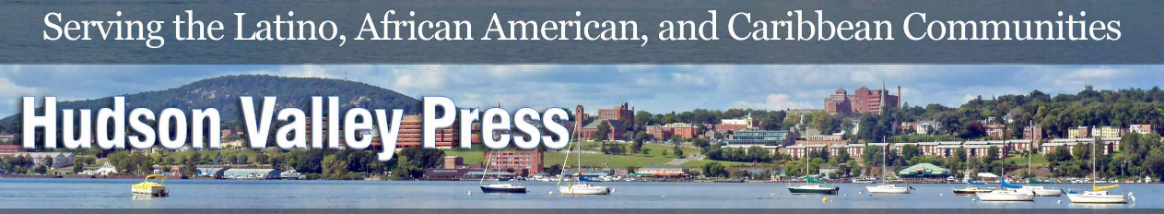Use the details in the image to answer the question thoroughly: 
What communities does the publication serve?

The subtle grey banner above the publication's name reads 'Serving the Latino, African American, and Caribbean Communities', which indicates the communities that the publication is committed to serving.